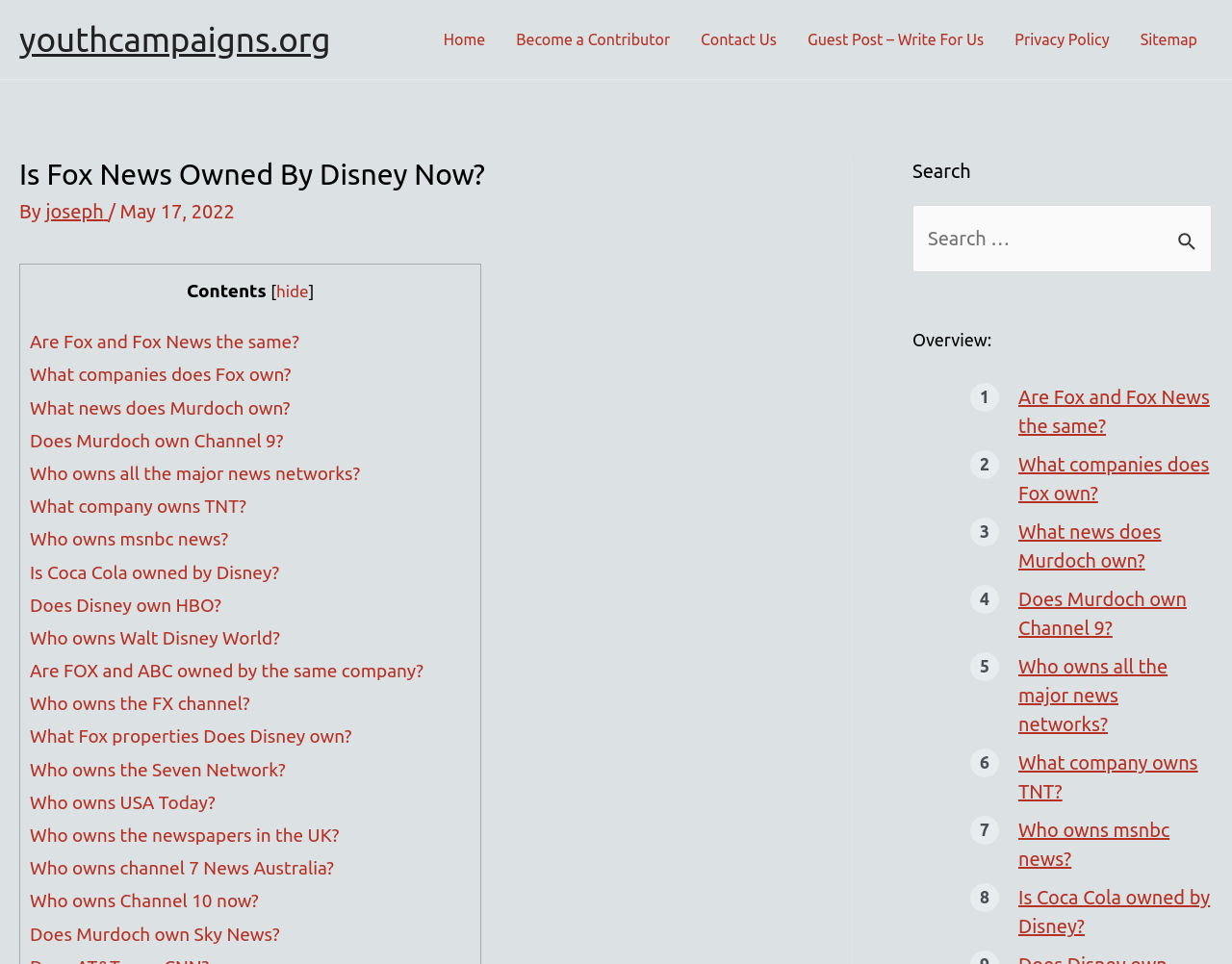Find the bounding box coordinates of the clickable element required to execute the following instruction: "Click on the 'Home' link". Provide the coordinates as four float numbers between 0 and 1, i.e., [left, top, right, bottom].

[0.348, 0.006, 0.406, 0.076]